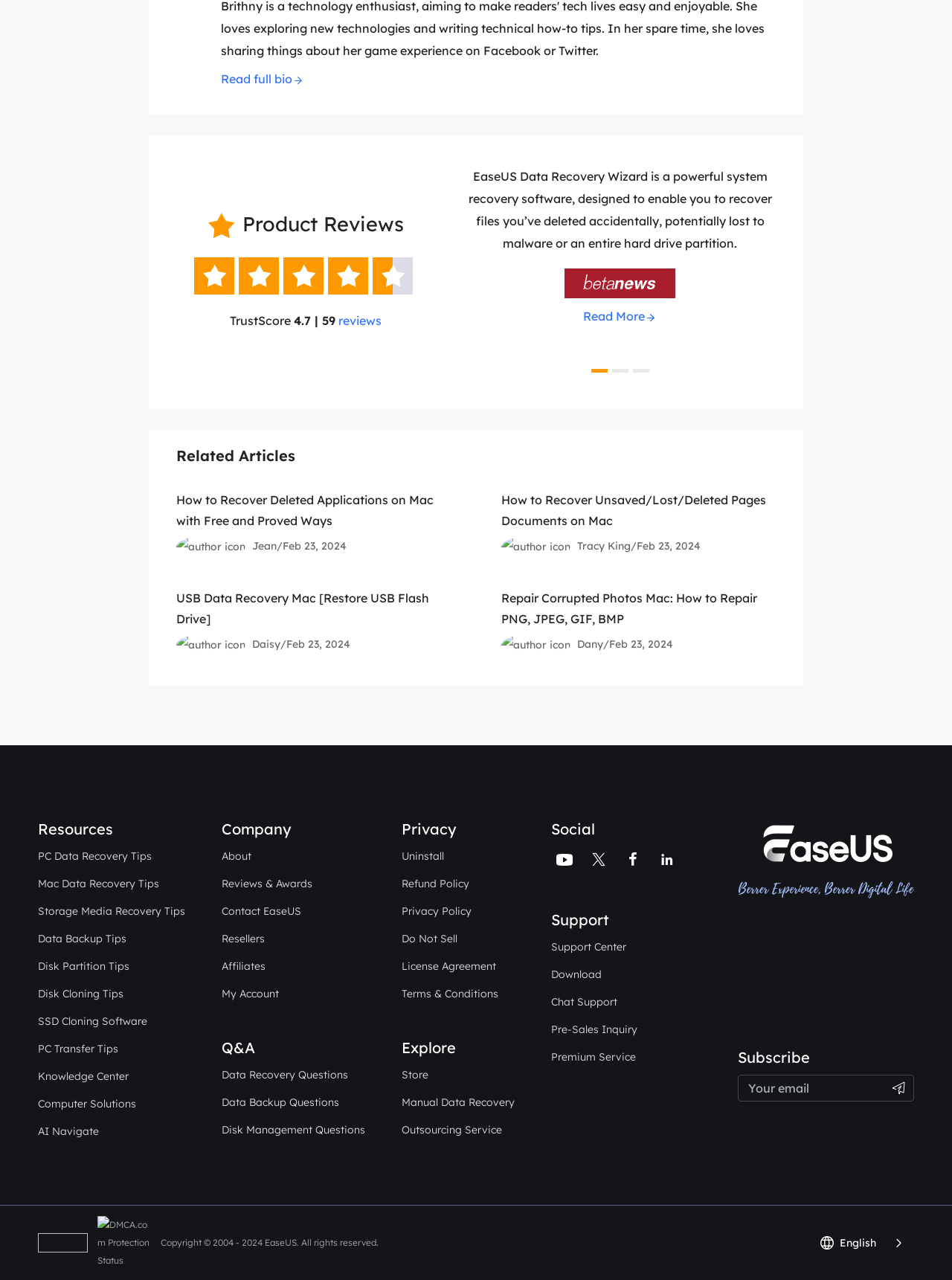What are the categories listed under 'Resources'?
Please use the image to deliver a detailed and complete answer.

The webpage lists several categories under 'Resources', including 'PC Data Recovery Tips', 'Mac Data Recovery Tips', 'Storage Media Recovery Tips', 'Data Backup Tips', and others, which provide tips and guides for data recovery and management.